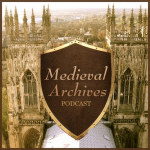Elaborate on the various elements present in the image.

The image features the logo for the "Medieval Archives Podcast." It prominently showcases a shield adorned with the words "Medieval Archives" at the center, highlighted by a rich, brown color scheme, reflecting a historical theme. Surrounding the shield is a backdrop depicting a picturesque view of medieval architecture, suggesting a connection to the historical content explored in the podcast. This logo encapsulates the podcast's focus on delivering in-depth discussions and insights into medieval history, news, and entertainment, inviting listeners to embark on a journey through the past.